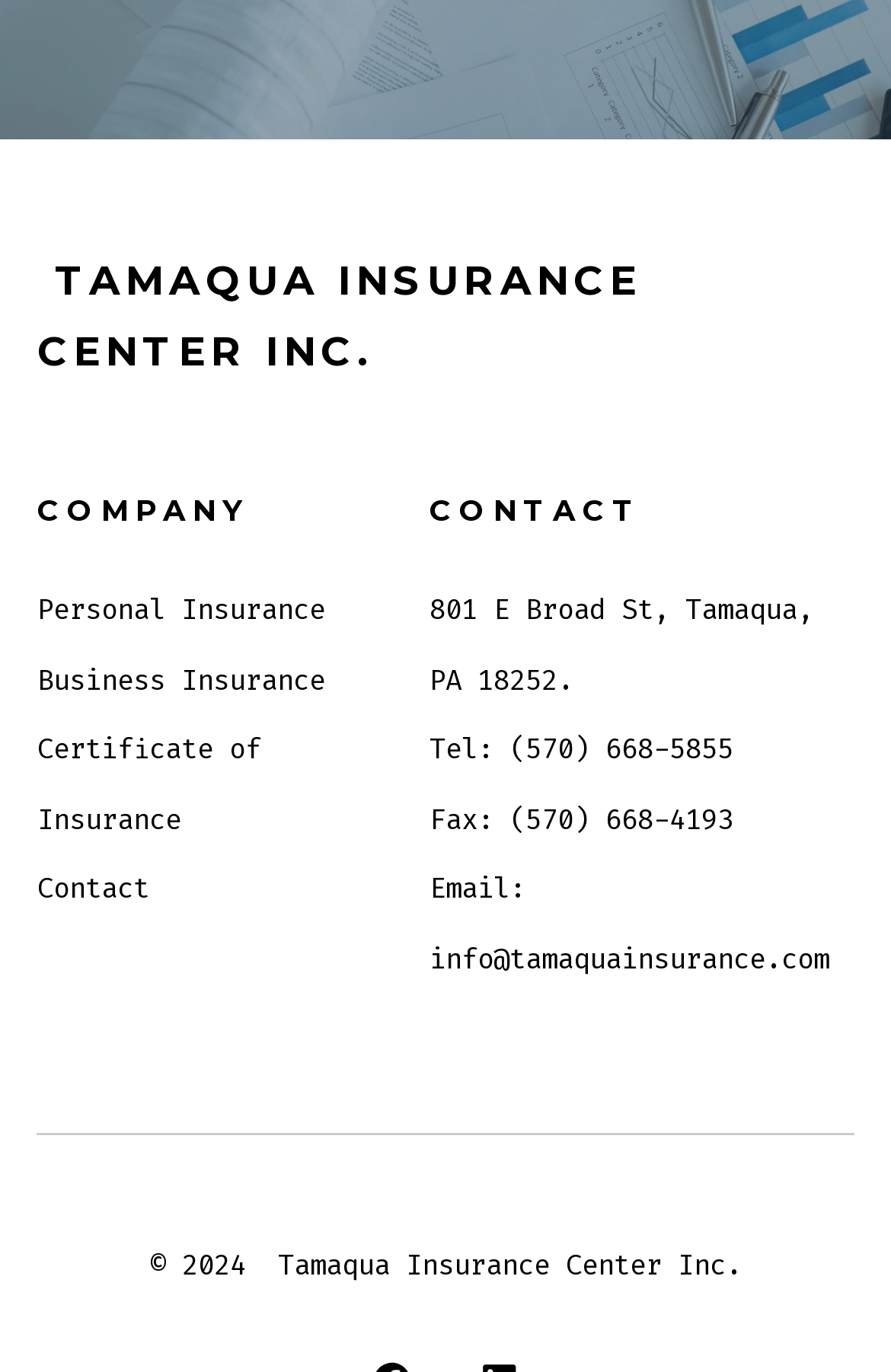Please provide a comprehensive response to the question based on the details in the image: What is the copyright year of the webpage?

The copyright year of the webpage can be found at the bottom of the page, where it says '© 2024'. This indicates that the webpage's content is copyrighted until the year 2024.